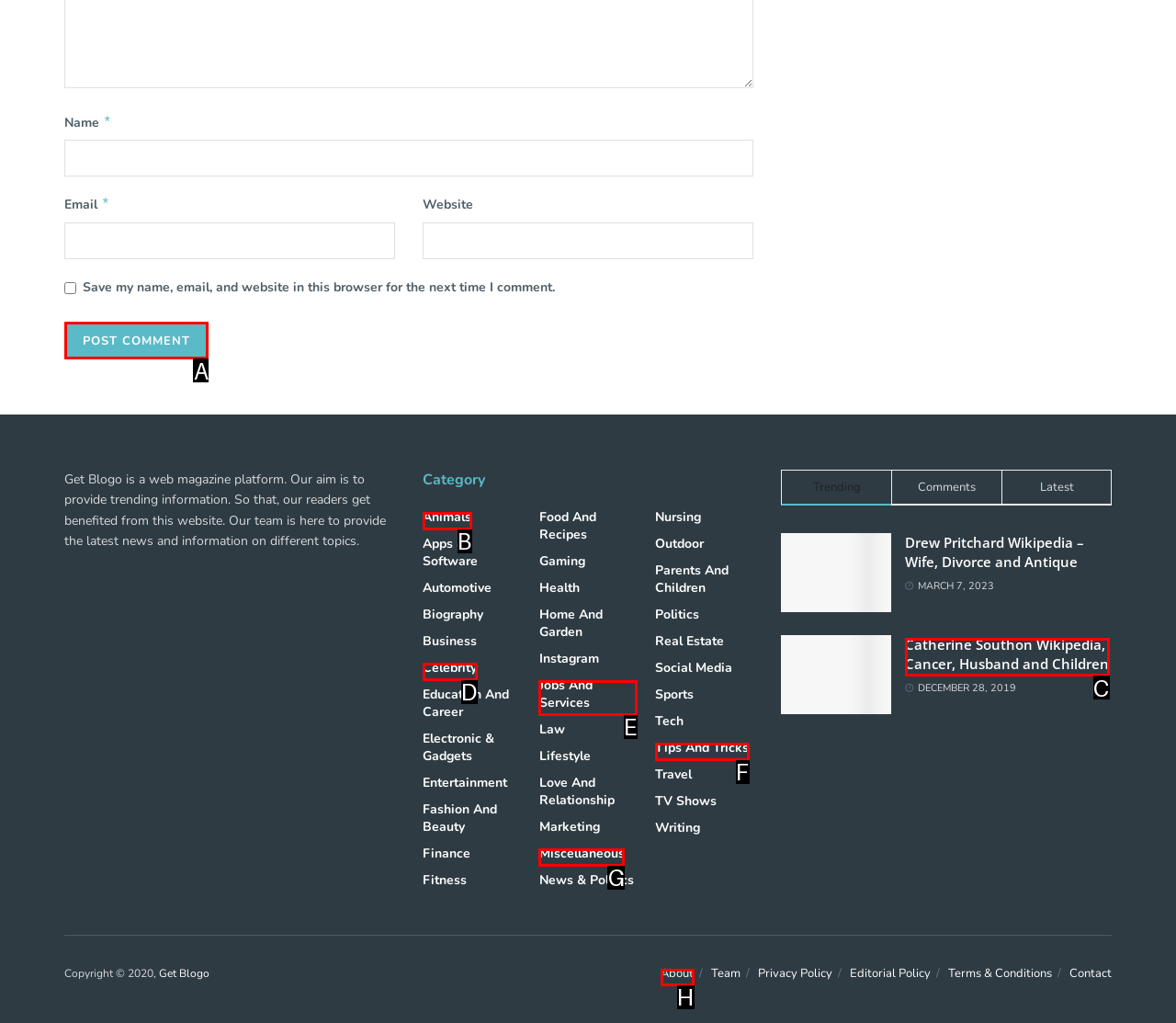Determine the letter of the UI element that will complete the task: Click the 'Post Comment' button
Reply with the corresponding letter.

A